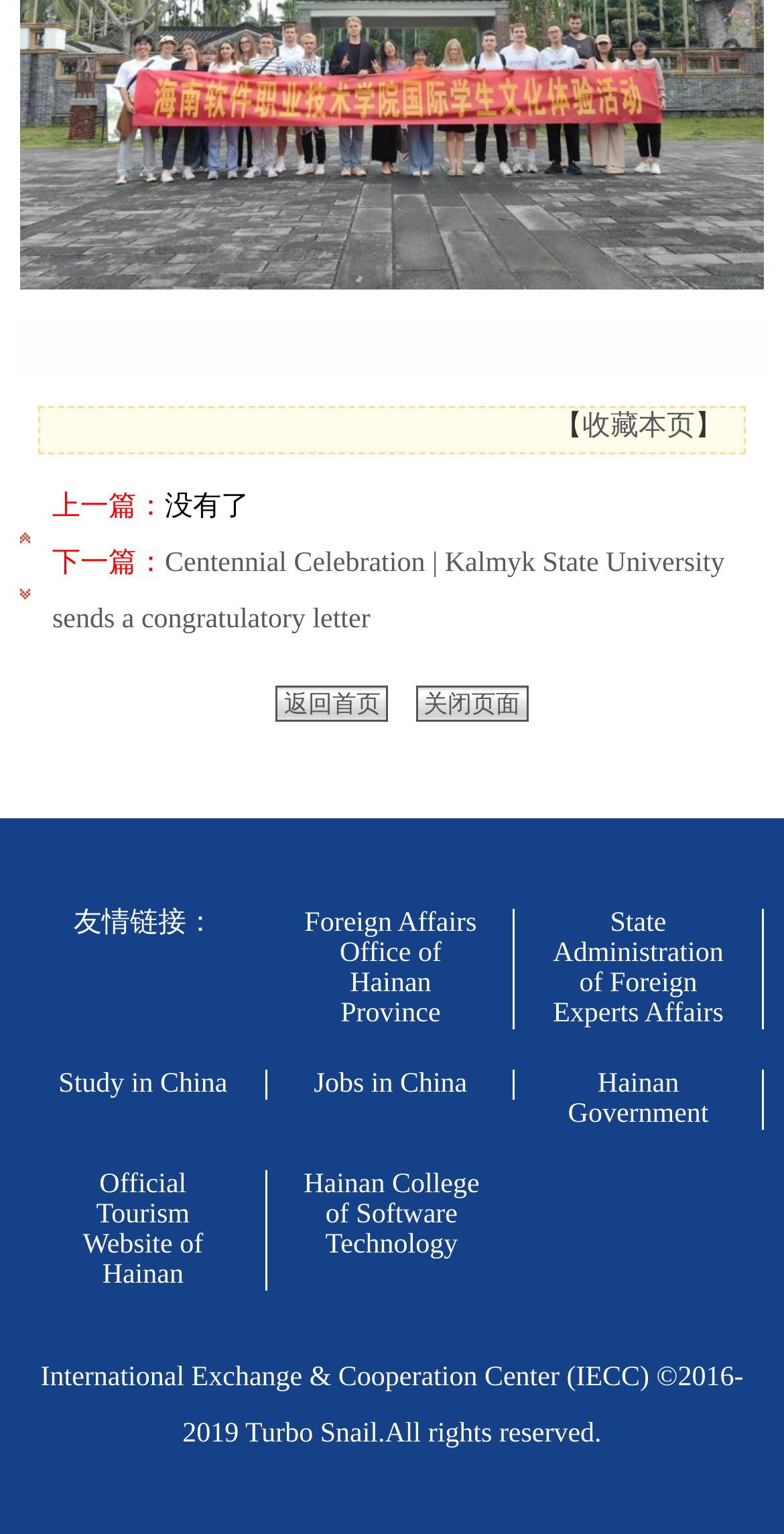Please identify the coordinates of the bounding box that should be clicked to fulfill this instruction: "bookmark this page".

[0.743, 0.269, 0.887, 0.288]